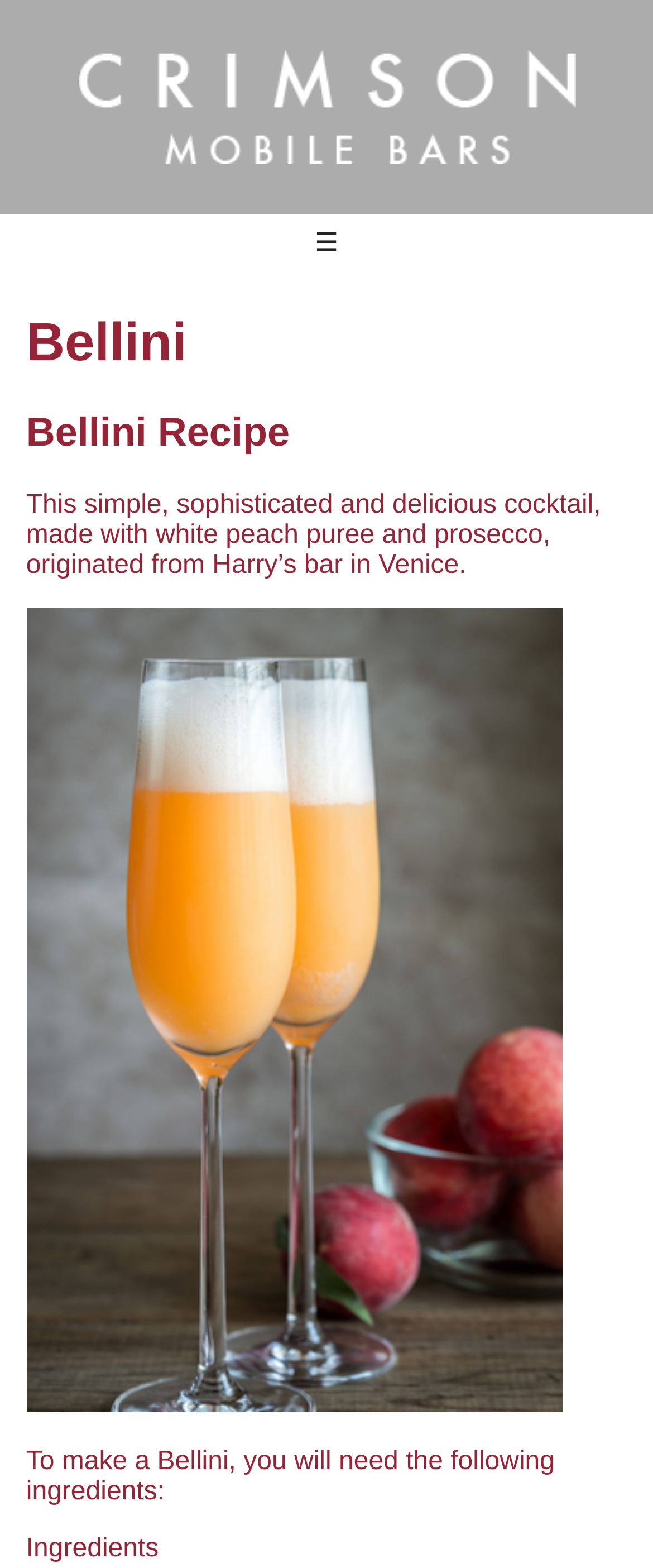Locate the bounding box of the UI element based on this description: "parent_node: ☰". Provide four float numbers between 0 and 1 as [left, top, right, bottom].

[0.0, 0.0, 1.0, 0.137]